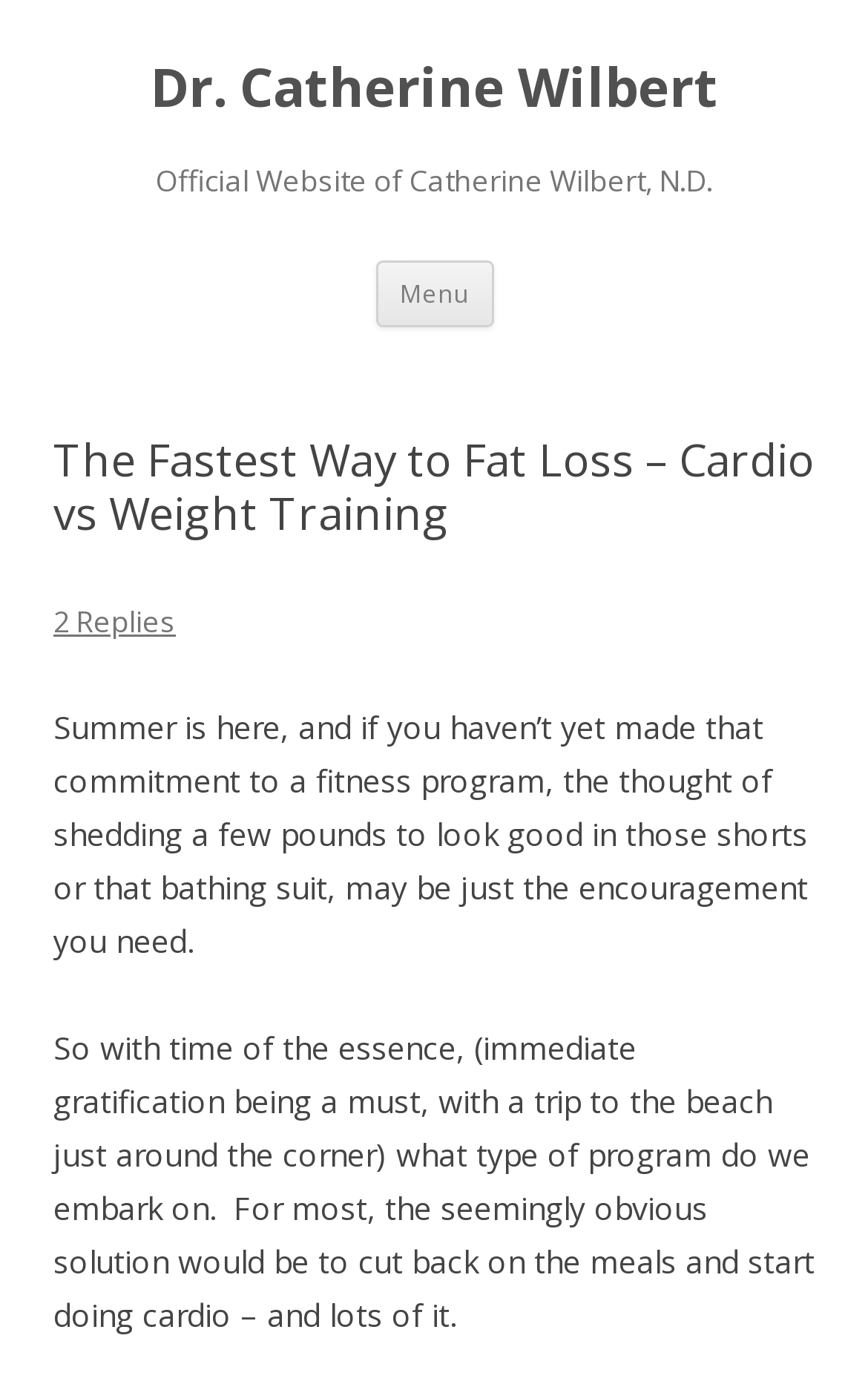Identify the title of the webpage and provide its text content.

Dr. Catherine Wilbert